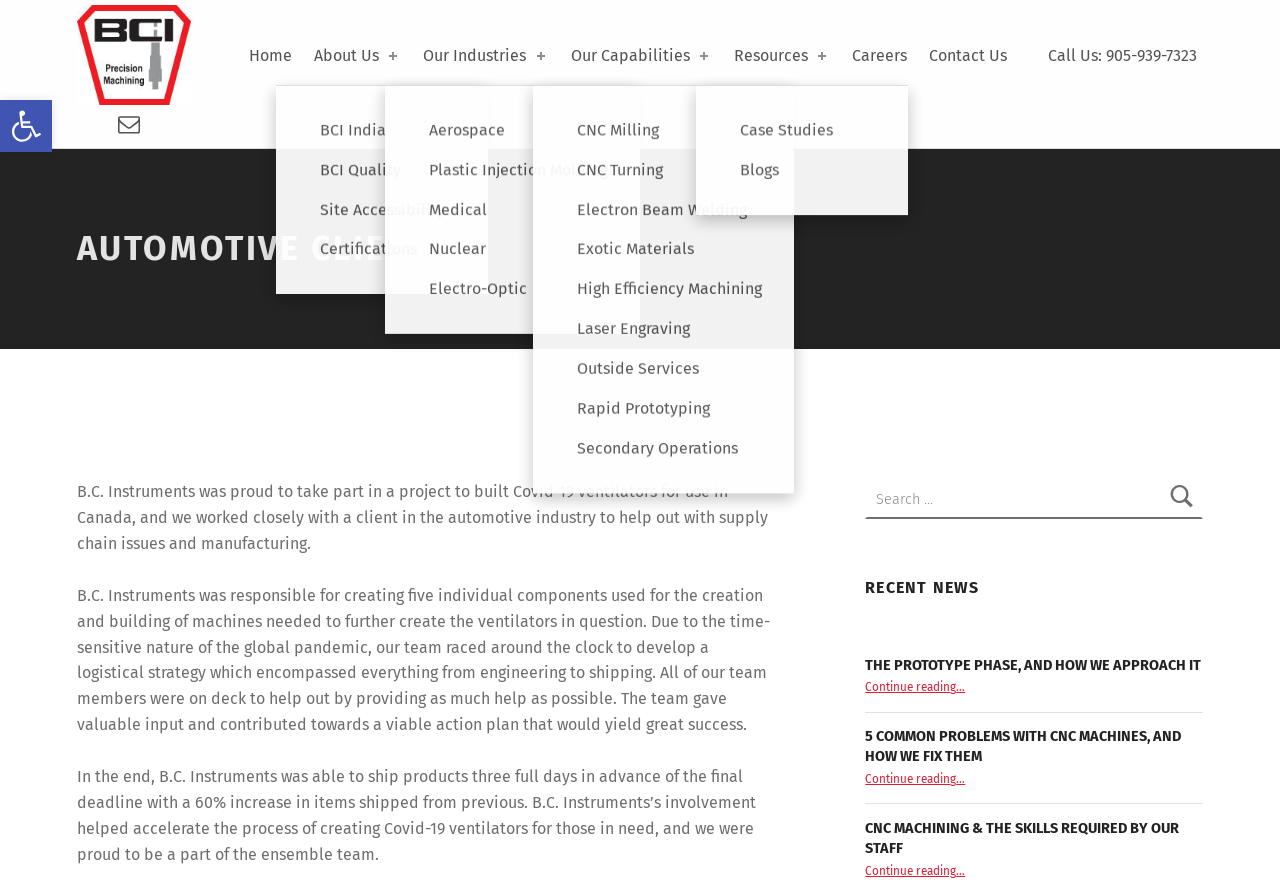Give a one-word or short-phrase answer to the following question: 
What was B.C. Instruments involved in?

Covid-19 ventilators project